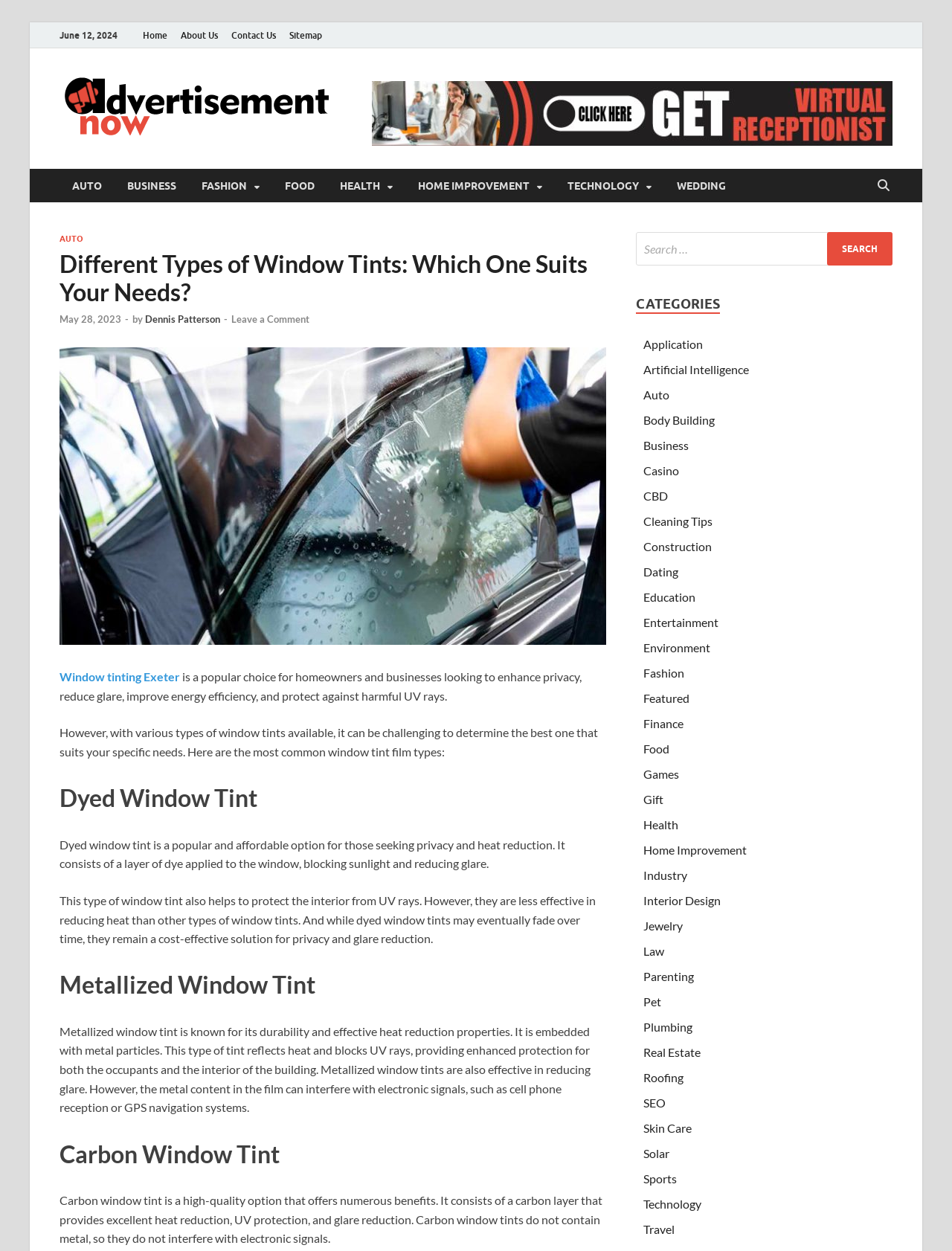Using the element description: "congresos y reuniones científicas", determine the bounding box coordinates for the specified UI element. The coordinates should be four float numbers between 0 and 1, [left, top, right, bottom].

None